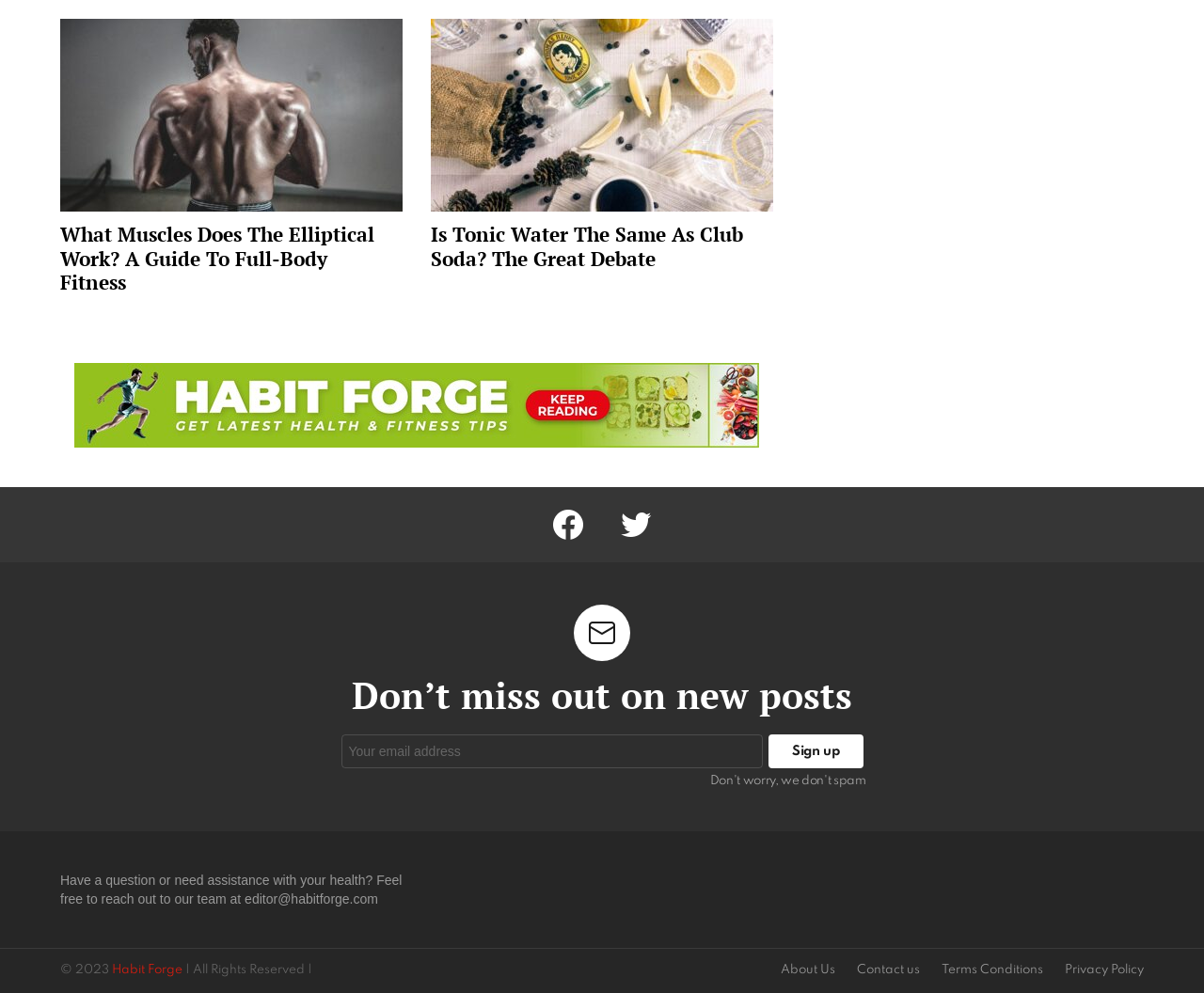Find the bounding box coordinates of the area to click in order to follow the instruction: "Click on the 'Sign up' button".

[0.638, 0.739, 0.717, 0.774]